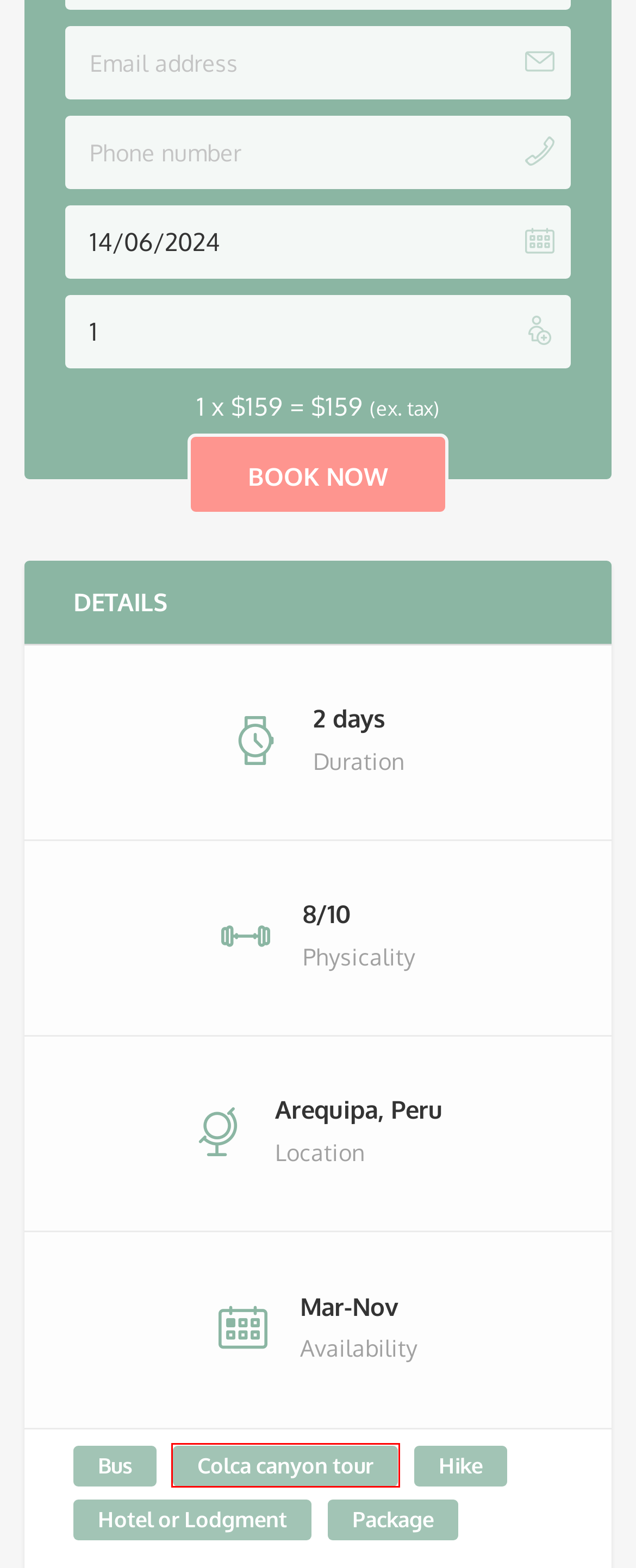You are given a screenshot depicting a webpage with a red bounding box around a UI element. Select the description that best corresponds to the new webpage after clicking the selected element. Here are the choices:
A. Bus Archives » Highland Adventure
B. Hike Archives » Highland Adventure
C. Colca canyon tour from Puno » Puno Chivay bus, hotel, tour, guides
D. Luquina homestay tour » Uros, Taquile, Luquina overnight
E. Lake Titicaca tours, Colca, Tambopata, kayak » Highland Adventure
F. 🌄 Best Machu Picchu Tours from Lima | Book Your Adventure Now! 🚂
G. Tours » Highland Adventure
H. Colca canyon tours » from Puno, from Arequipa, Cusco

H